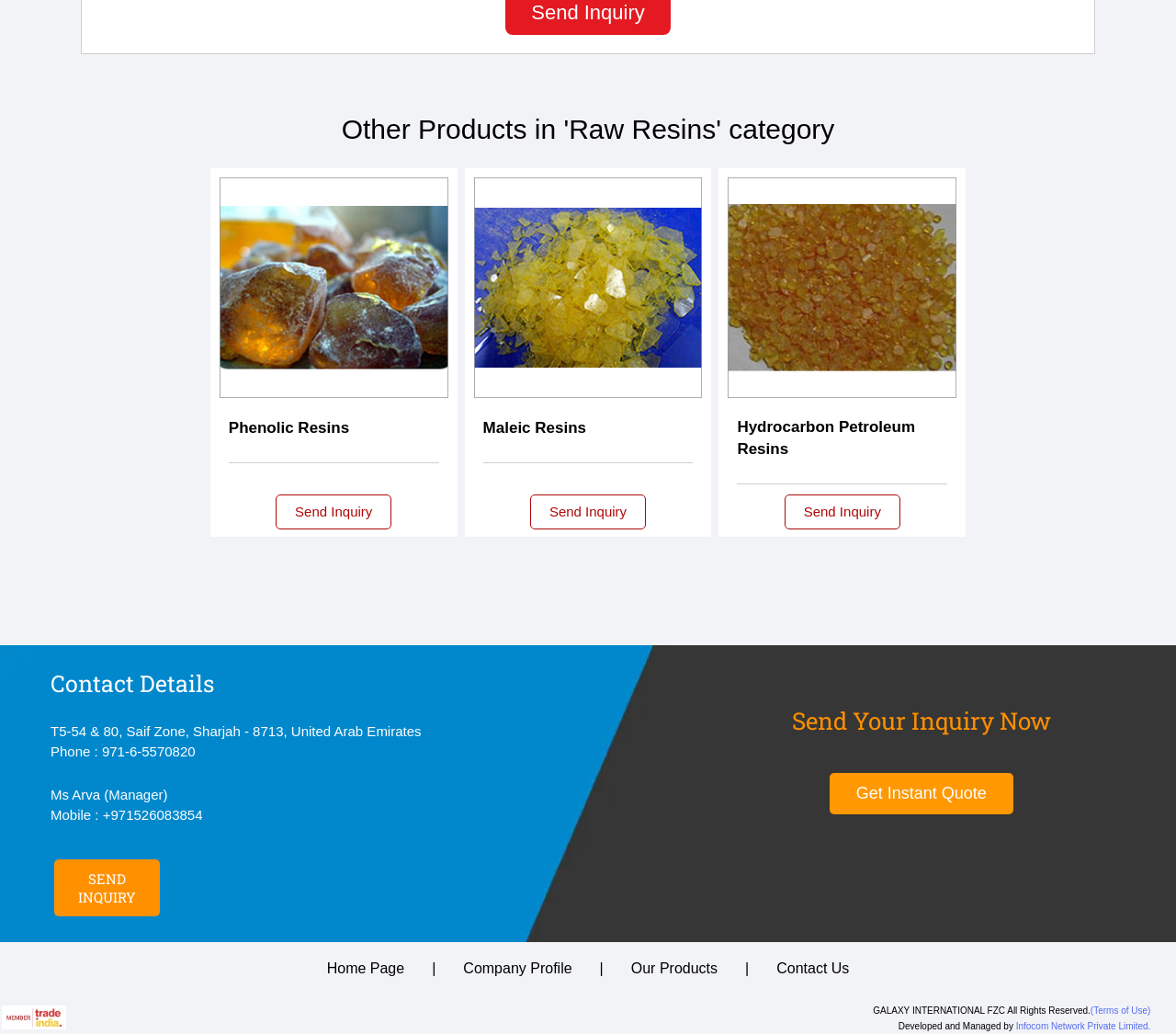What is the name of the manager?
Please provide a single word or phrase as the answer based on the screenshot.

Ms Arva